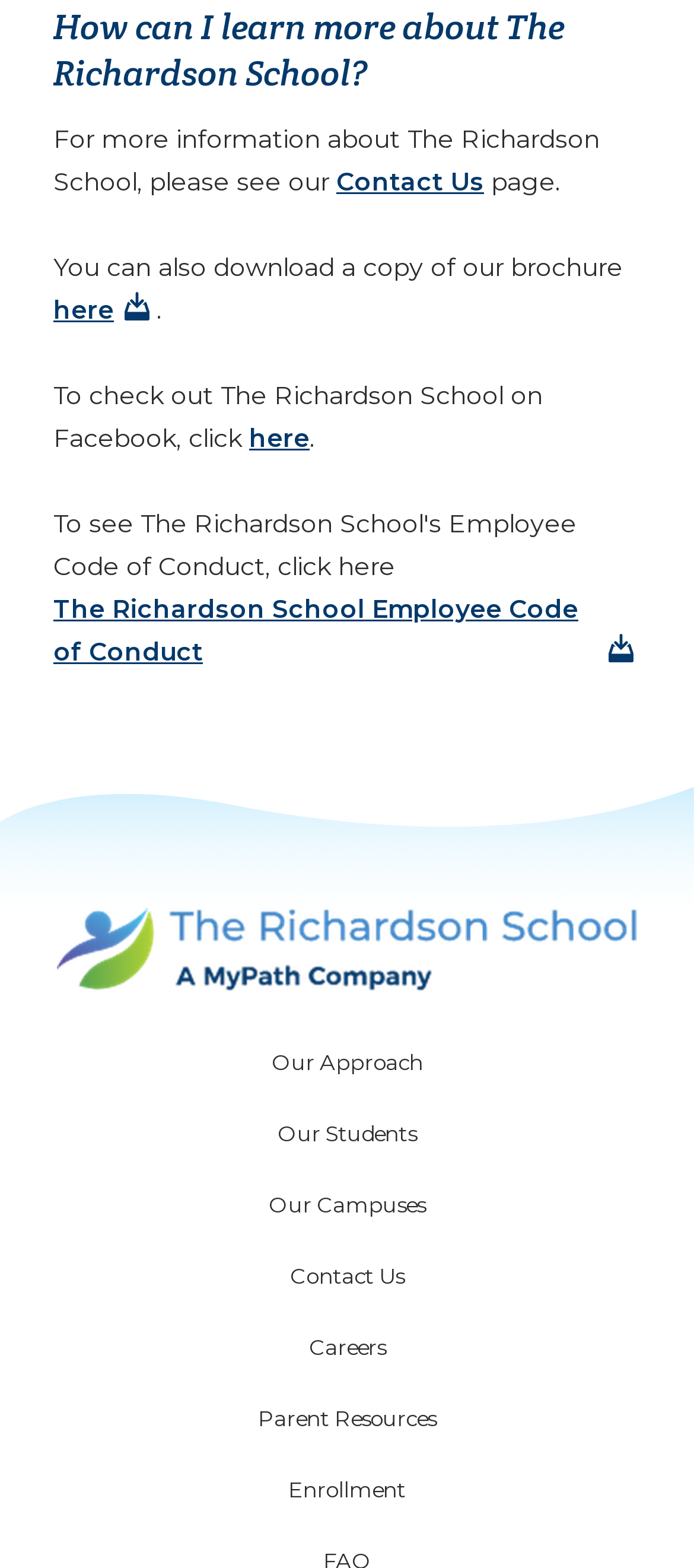Determine the bounding box coordinates of the area to click in order to meet this instruction: "Learn more about The Richardson School".

[0.077, 0.002, 0.923, 0.061]